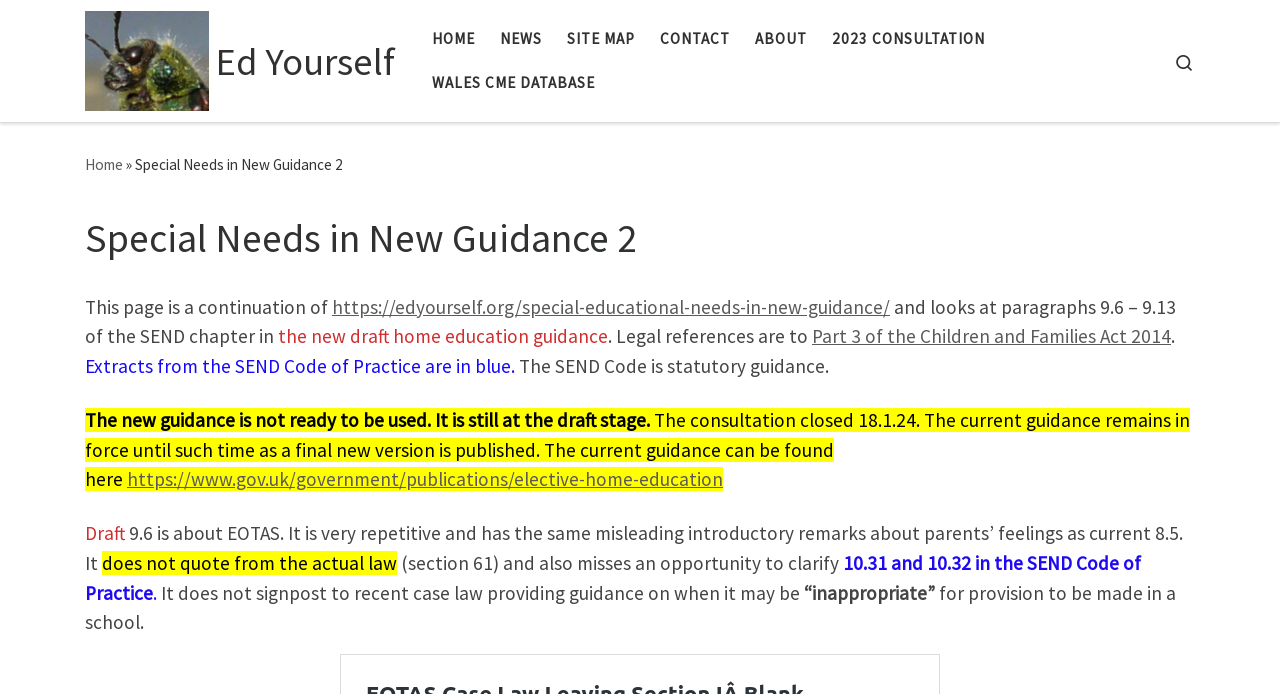Find and specify the bounding box coordinates that correspond to the clickable region for the instruction: "Go to '2023 CONSULTATION'".

[0.645, 0.025, 0.774, 0.088]